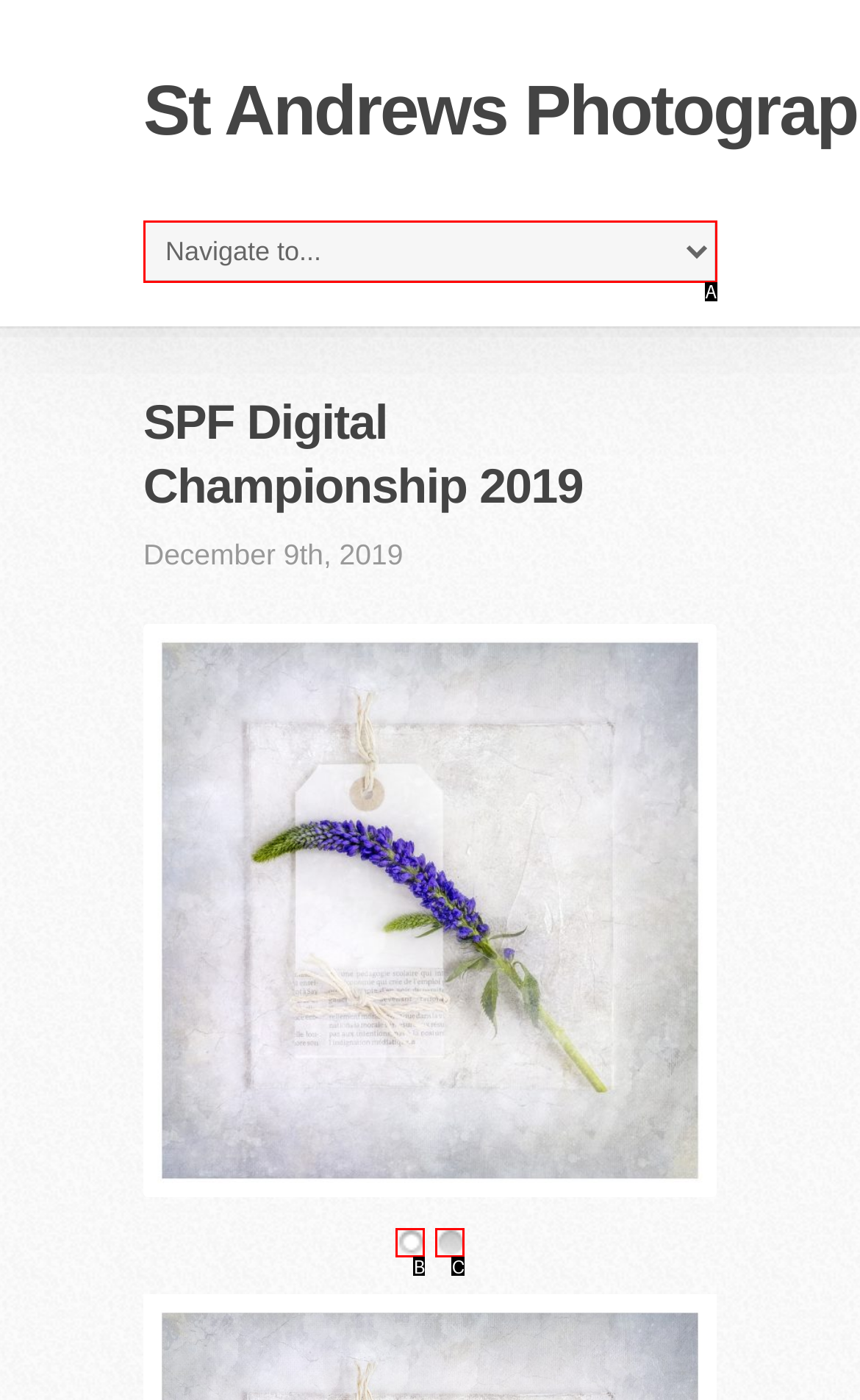Tell me which one HTML element best matches the description: 1 Answer with the option's letter from the given choices directly.

B